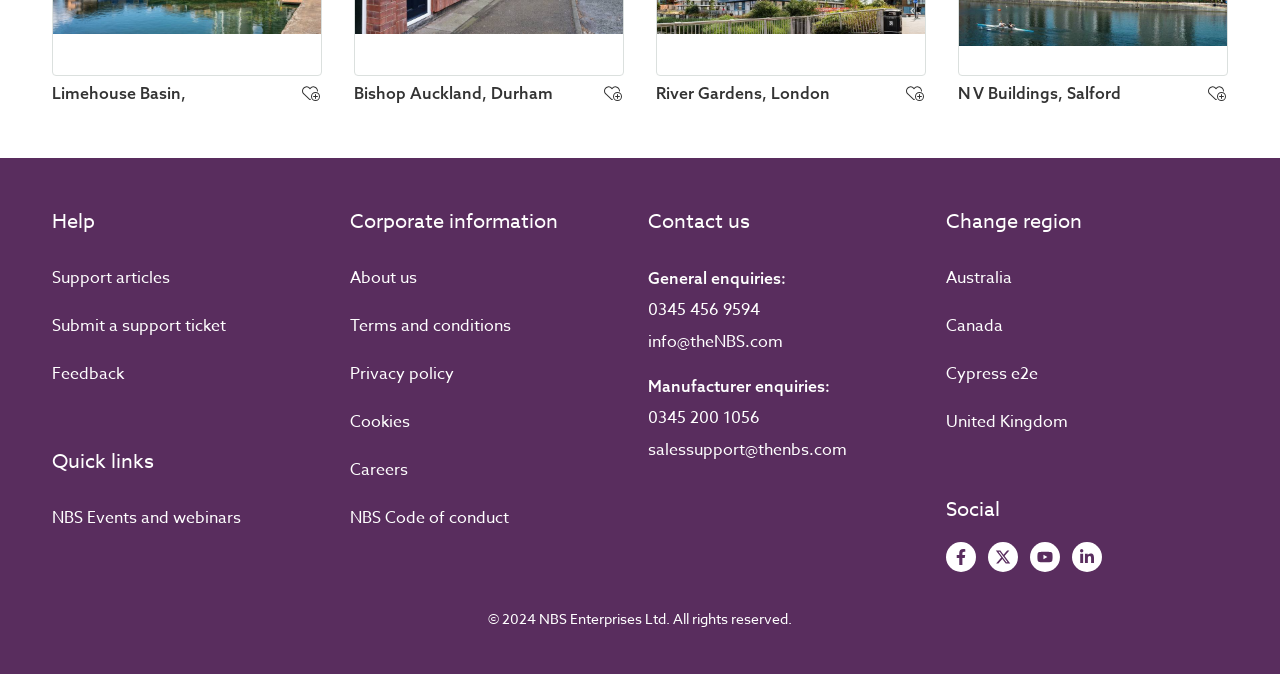Using the information in the image, give a detailed answer to the following question: What social media platform is linked last?

The social media platforms are linked in the 'Social' section of the webpage, and the last one linked is 'View NBS LinkedIn', which is a link element located at the bottom of the webpage with a bounding box coordinate of [0.838, 0.804, 0.861, 0.849].